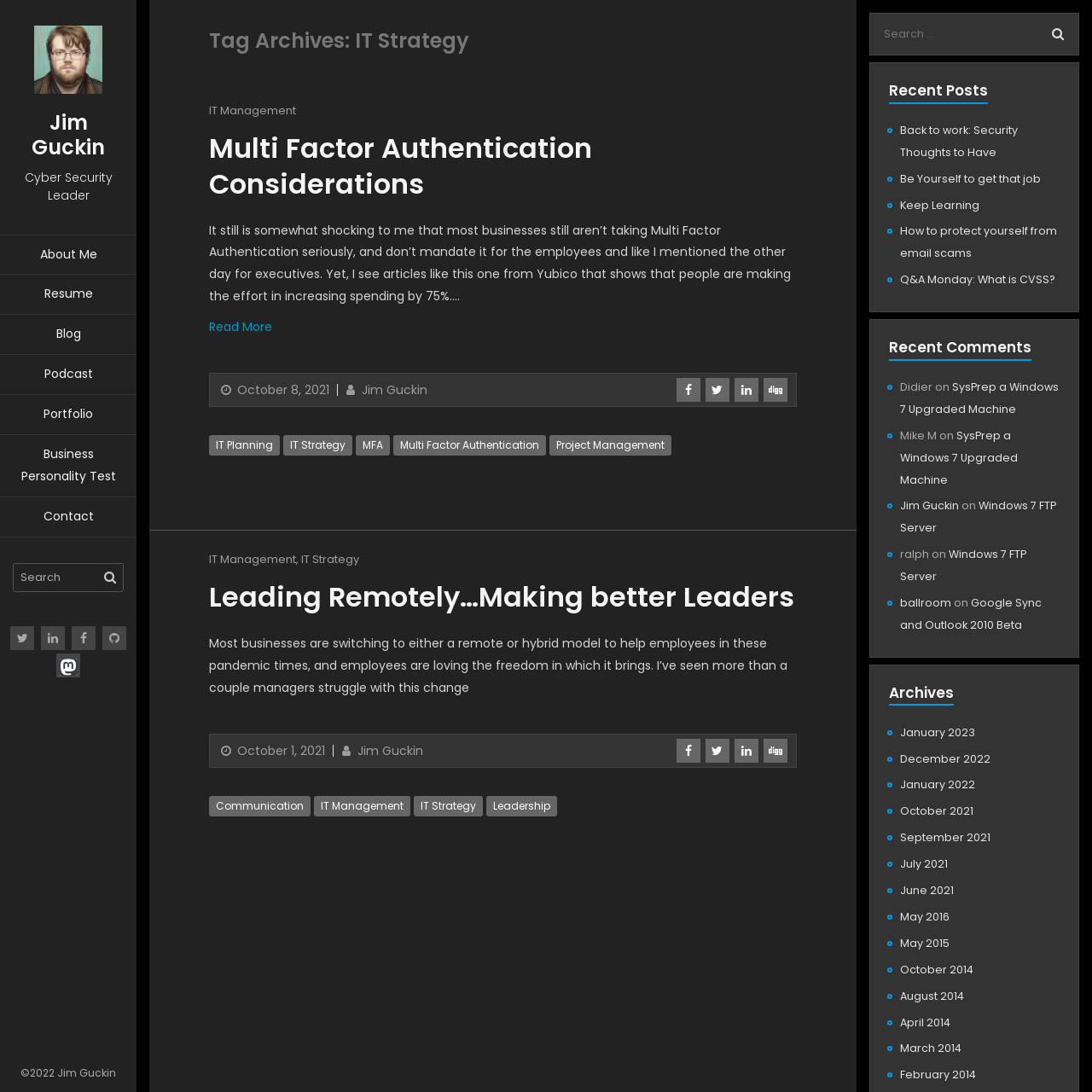Generate a comprehensive description of the webpage content.

The webpage is about IT Strategy and is owned by Jim Guckin, a cyber security leader. At the top left corner, there is a small image and a link to Jim Guckin's profile. Below it, there are several links to different sections of the website, including "About Me", "Resume", "Blog", "Podcast", "Portfolio", "Business Personality Test", and "Contact".

On the top right corner, there is a search bar with a magnifying glass icon and a textbox to input search queries. Next to the search bar, there are several social media links, including Mastodon.

The main content of the webpage is divided into two columns. The left column contains a list of recent posts, with each post title linked to the corresponding article. The right column contains a list of recent comments, with each comment showing the commenter's name and a link to the commented article.

Below the recent posts and comments sections, there is a copyright notice stating "©2022 Jim Guckin". Above the copyright notice, there are two articles with headings "Multi Factor Authentication Considerations" and "Leading Remotely…Making better Leaders". Each article has a brief summary and a "Read More" link.

There are also several links to categories and tags, including "IT Management", "IT Strategy", "MFA", "Multi Factor Authentication", "Project Management", "Communication", "Leadership", and others. These links are scattered throughout the webpage, often appearing below the article summaries or in the sidebar.

Overall, the webpage appears to be a personal blog or website focused on IT strategy and cyber security, with a mix of articles, links, and social media connections.